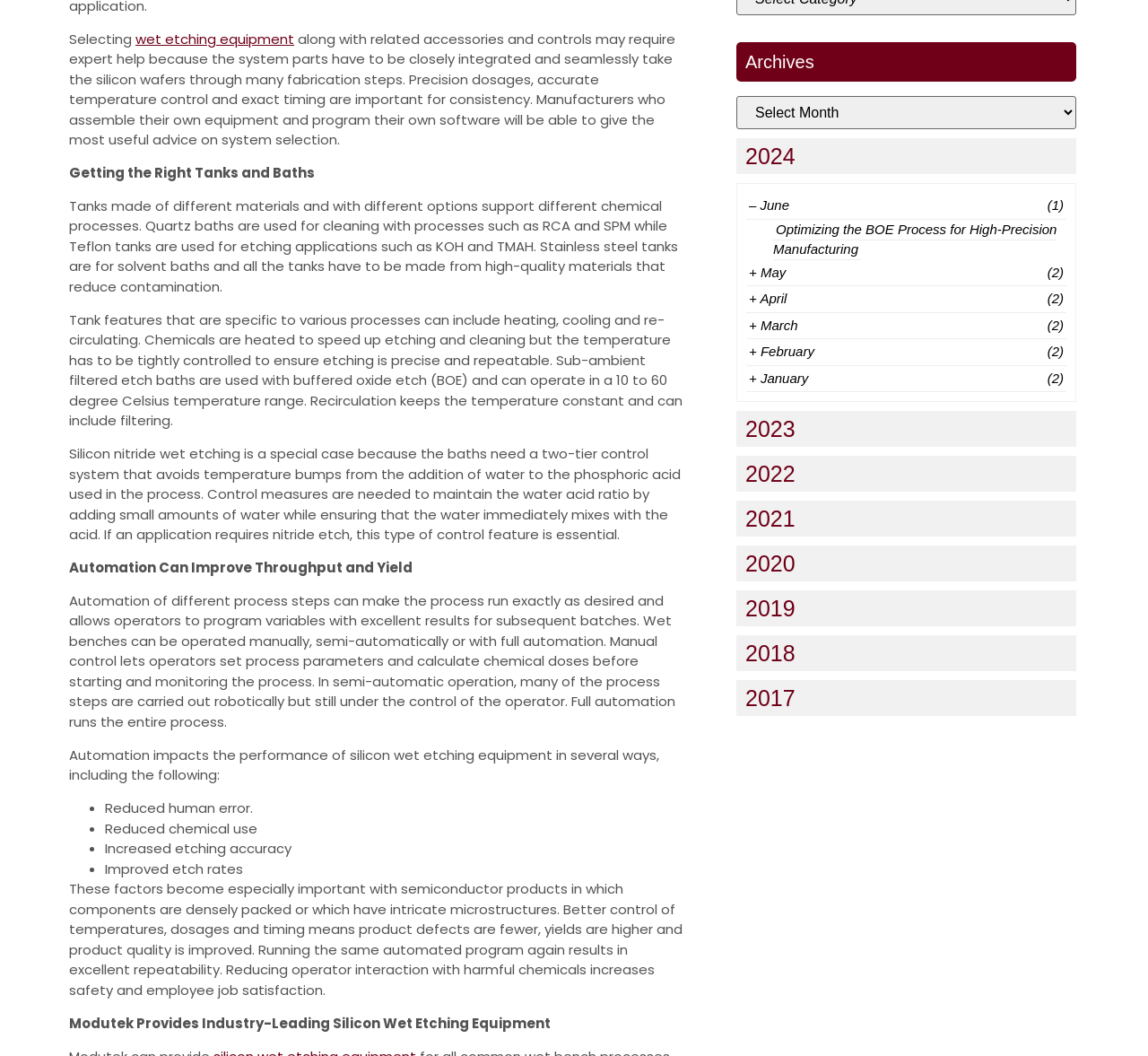Using the description: "2024", identify the bounding box of the corresponding UI element in the screenshot.

[0.641, 0.131, 0.938, 0.165]